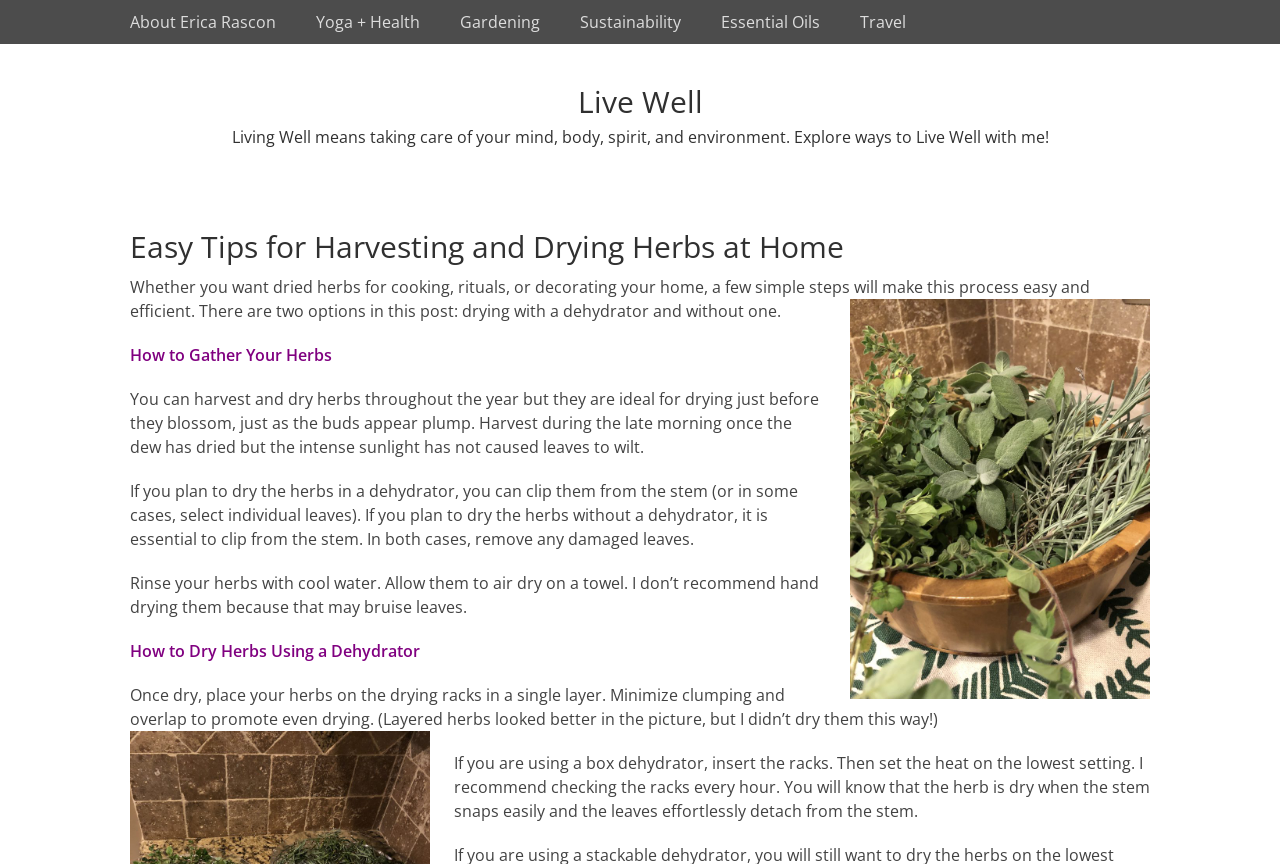Using the format (top-left x, top-left y, bottom-right x, bottom-right y), and given the element description, identify the bounding box coordinates within the screenshot: Essential Oils

[0.548, 0.0, 0.656, 0.051]